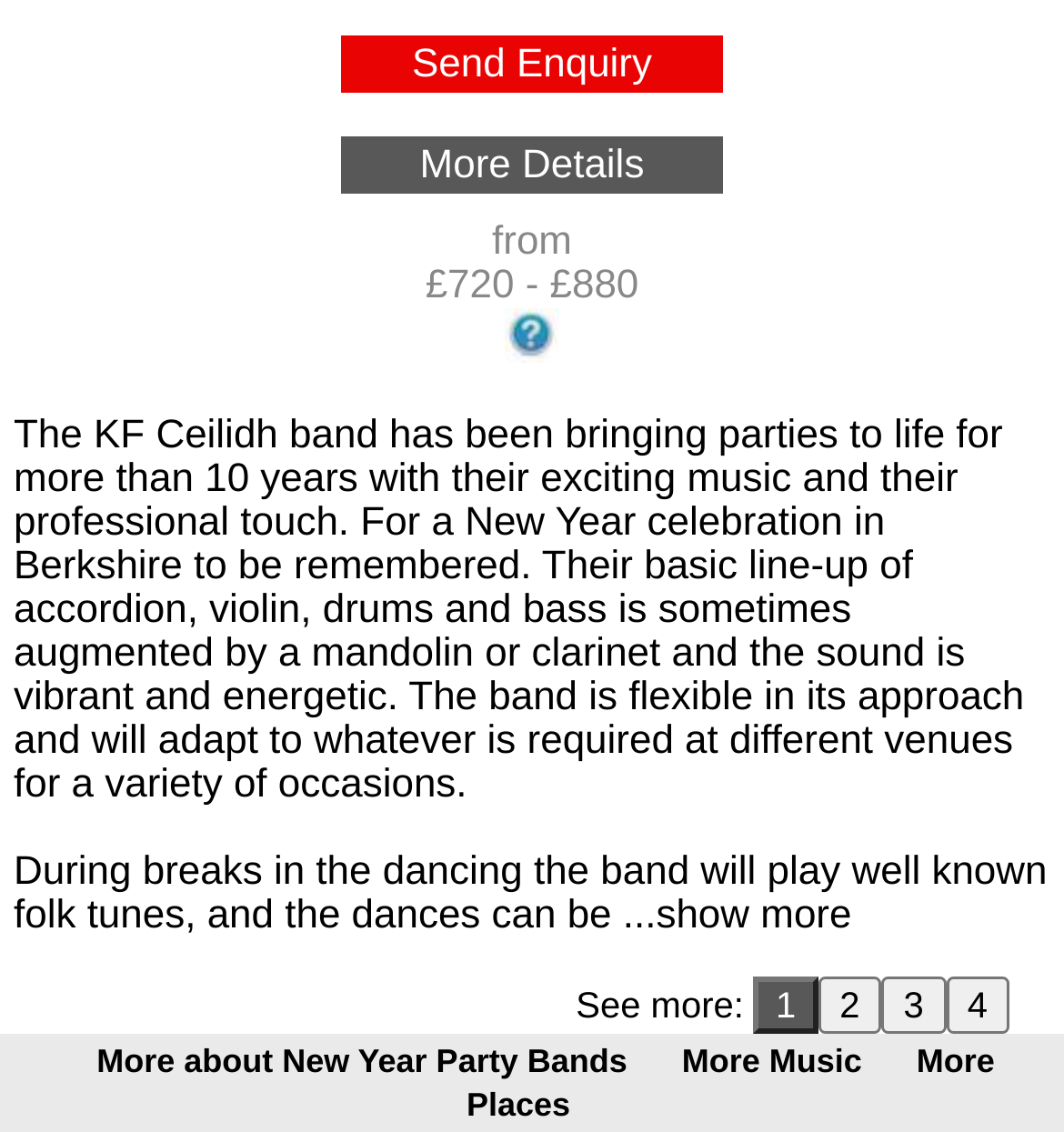What is the price range of the KF Ceilidh band?
Please give a well-detailed answer to the question.

The price range of the KF Ceilidh band can be found in the text 'from £720 - £880' which is located below the 'Send Enquiry' and 'More Details' links.